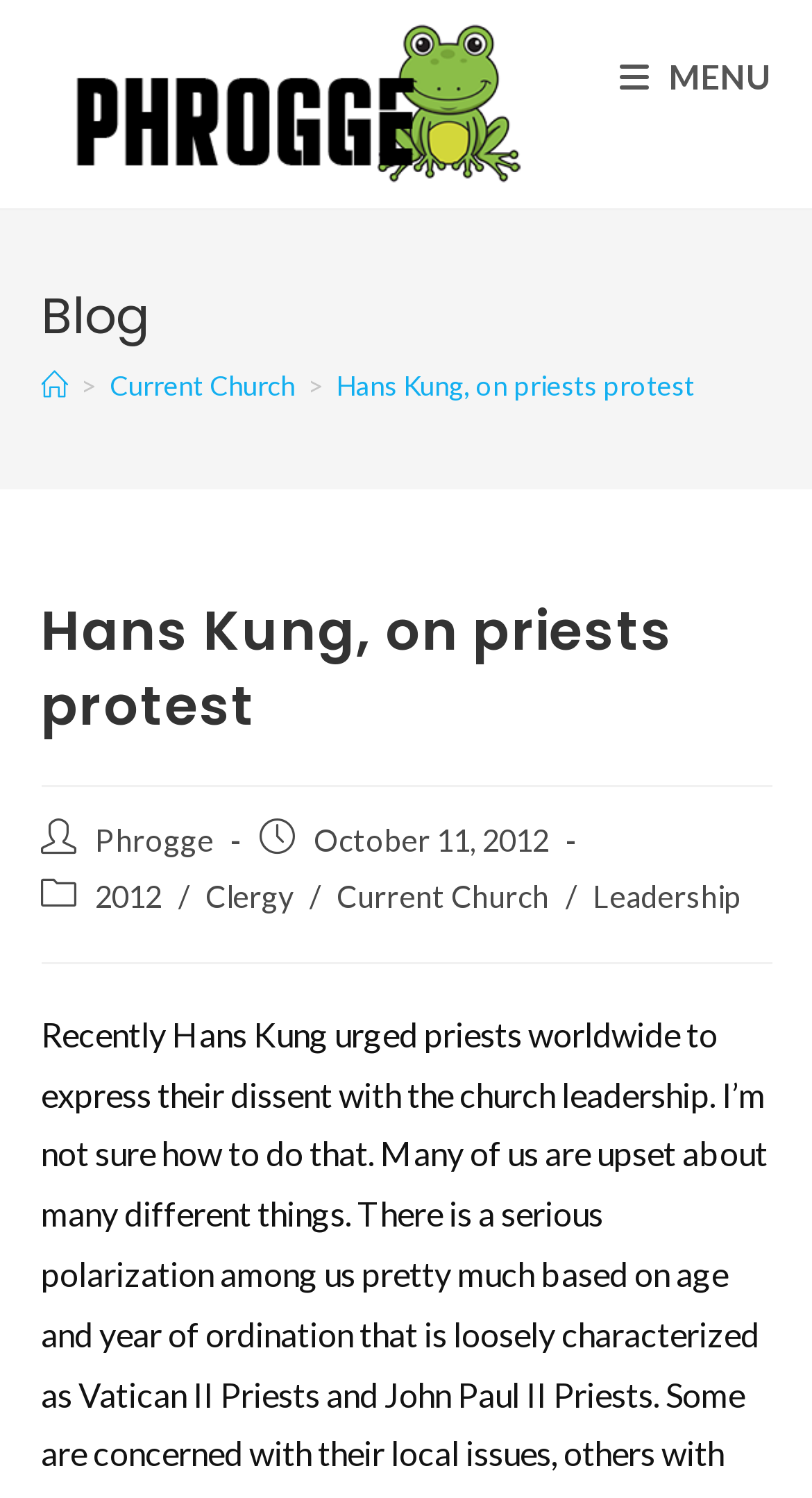Provide the bounding box coordinates of the HTML element described as: "Current Church". The bounding box coordinates should be four float numbers between 0 and 1, i.e., [left, top, right, bottom].

[0.135, 0.245, 0.363, 0.268]